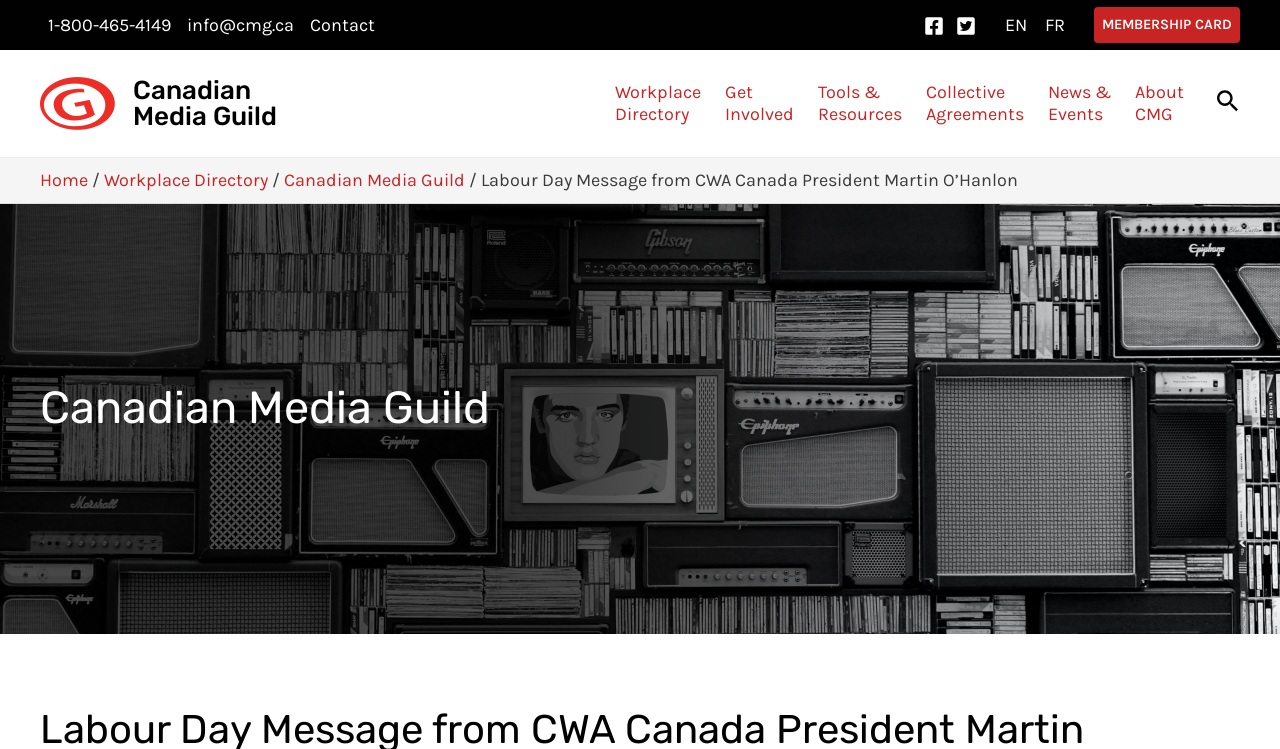Offer a comprehensive description of the webpage’s content and structure.

This webpage is a Labour Day message from CWA Canada President Martin O'Hanlon. At the top left, there is a navigation section with three links: "1-800-465-4149", "info@cmg.ca", and "Contact". Below this section, there is a CMG logo image with a link to "Canadian Media Guild". 

To the right of the logo, there is a link to "MEMBERSHIP CARD". Above this link, there are two social media links, "Facebook" and "Twitter", each accompanied by an image. 

On the top right, there is another navigation section with two language options, "EN" and "FR". Below this section, there is a search icon link with an image.

The main content of the webpage is a message from the CWA Canada President, which is located in the middle of the page. The message is titled "Labour Day Message from CWA Canada President Martin O'Hanlon". 

On the left side of the page, there is a navigation menu with several links, including "Workplace Directory", "Get Involved", "Tools & Resources", "Collective Agreements", "News & Events", and "About CMG". Each of these links has a dropdown menu toggle.